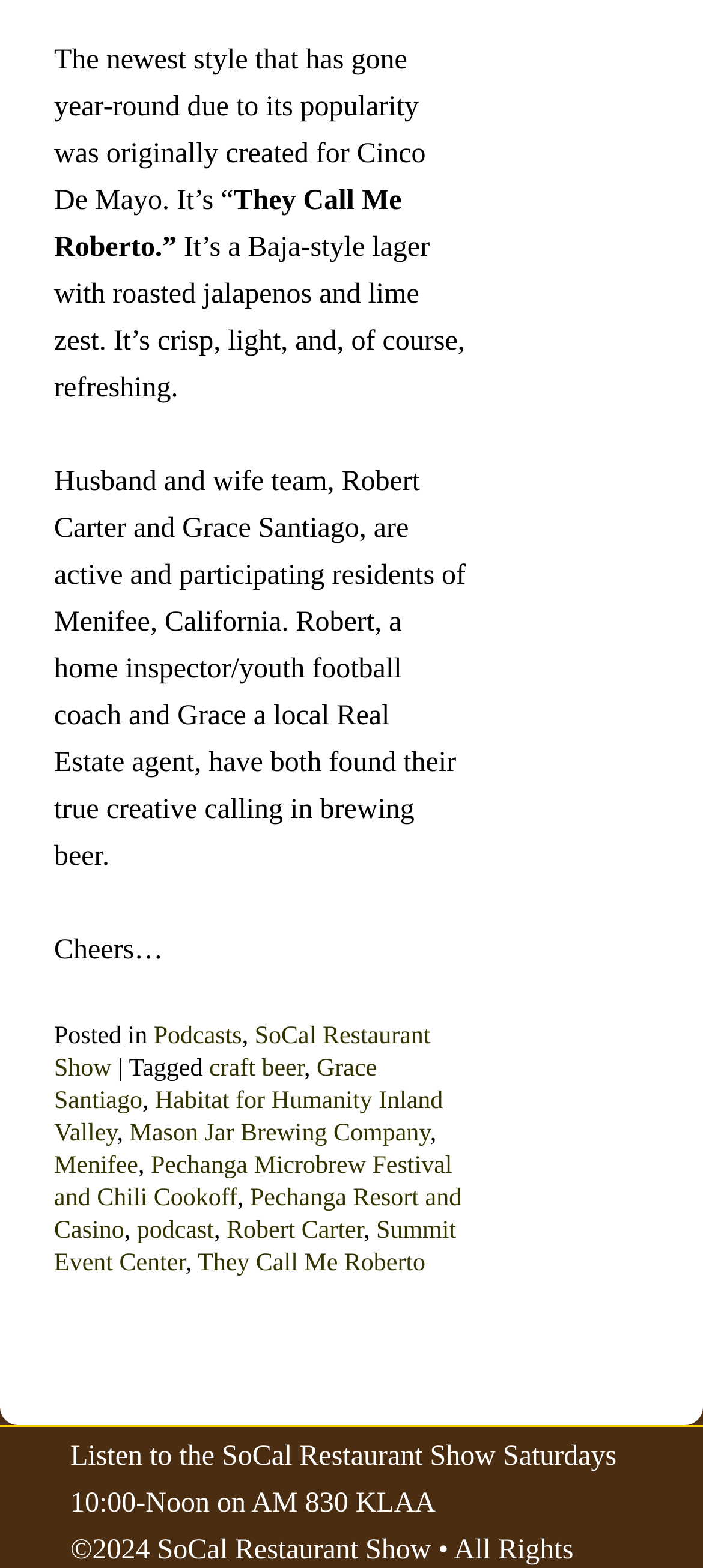Determine the bounding box coordinates for the UI element matching this description: "Habitat for Humanity Inland Valley".

[0.077, 0.694, 0.63, 0.732]